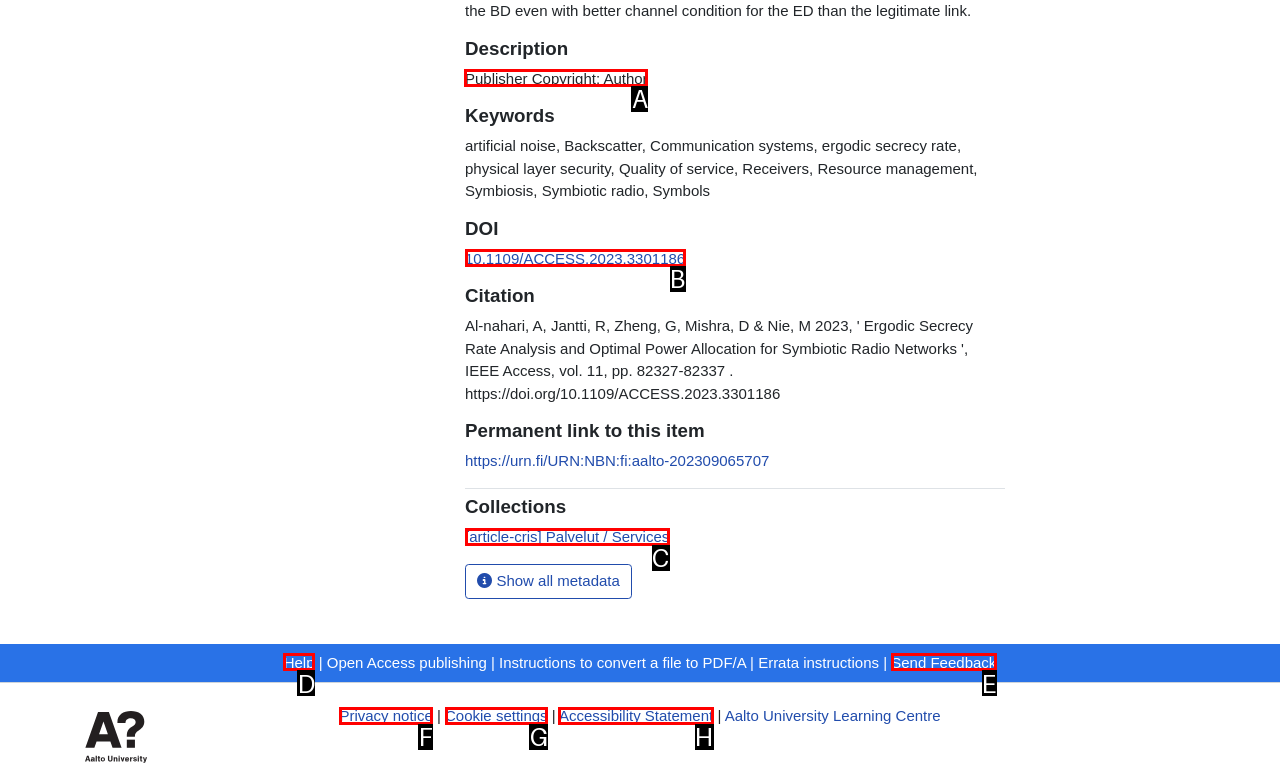Identify the correct UI element to click for this instruction: Visit the publisher's copyright page
Respond with the appropriate option's letter from the provided choices directly.

A